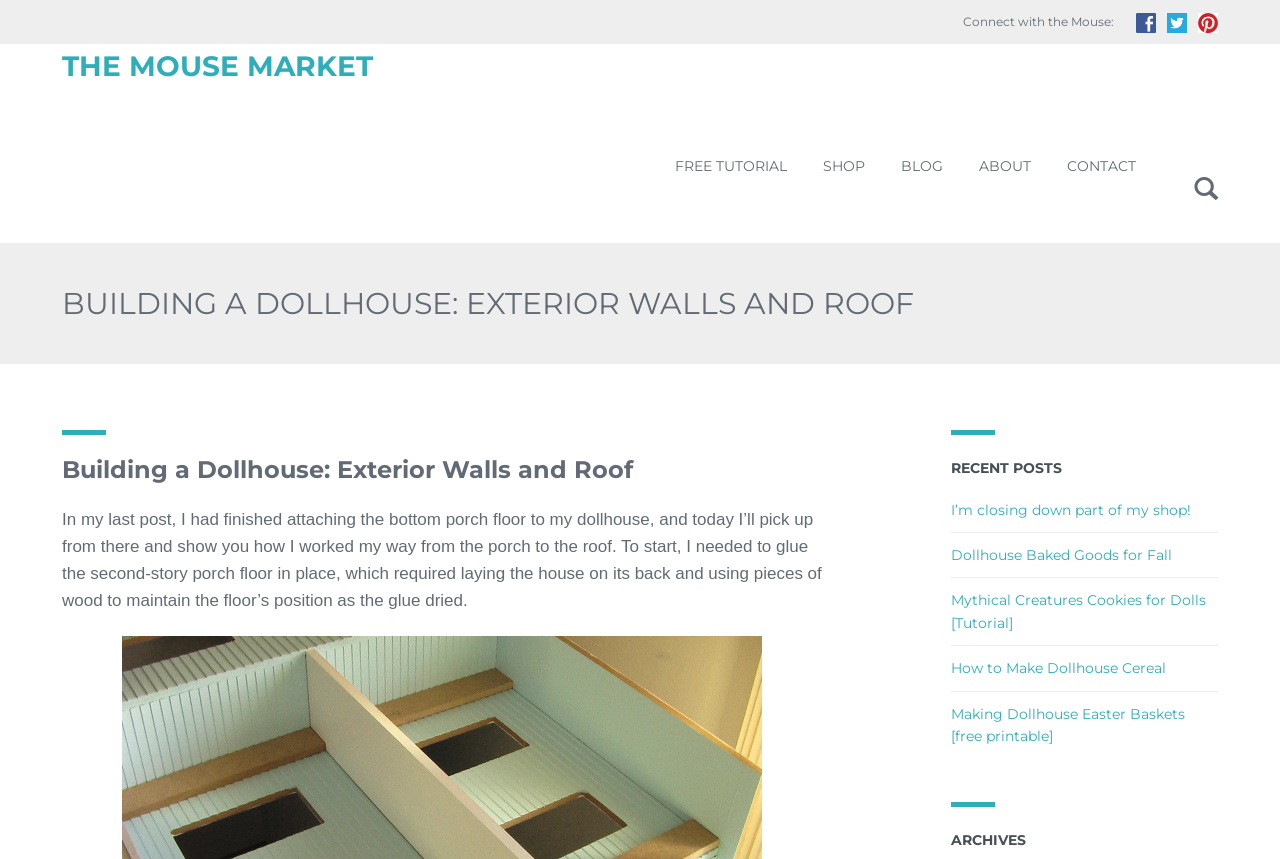For the following element description, predict the bounding box coordinates in the format (top-left x, top-left y, bottom-right x, bottom-right y). All values should be floating point numbers between 0 and 1. Description: value="Search"

[0.821, 0.283, 0.952, 0.377]